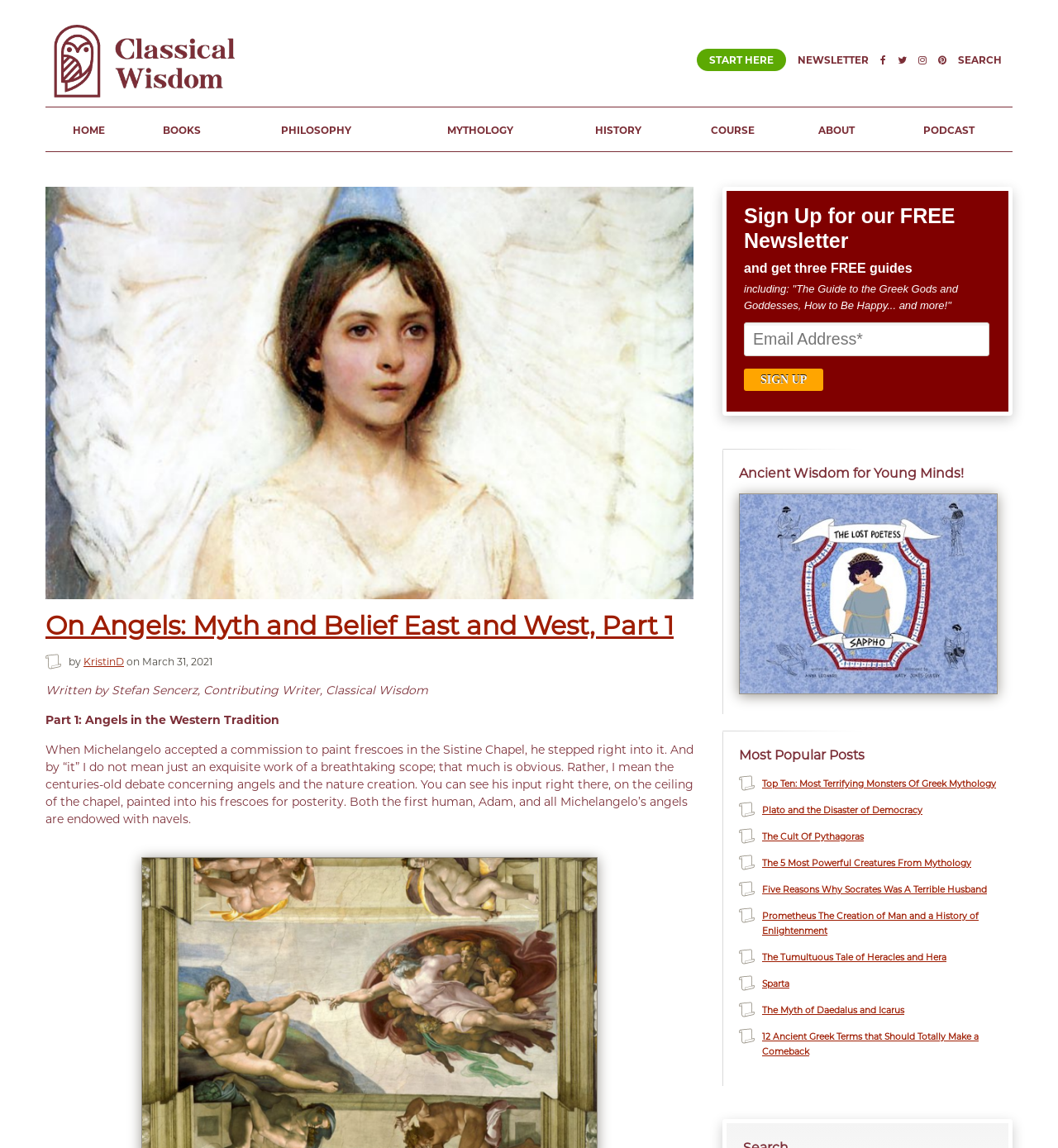Indicate the bounding box coordinates of the element that needs to be clicked to satisfy the following instruction: "Sign up for the newsletter". The coordinates should be four float numbers between 0 and 1, i.e., [left, top, right, bottom].

[0.719, 0.325, 0.763, 0.336]